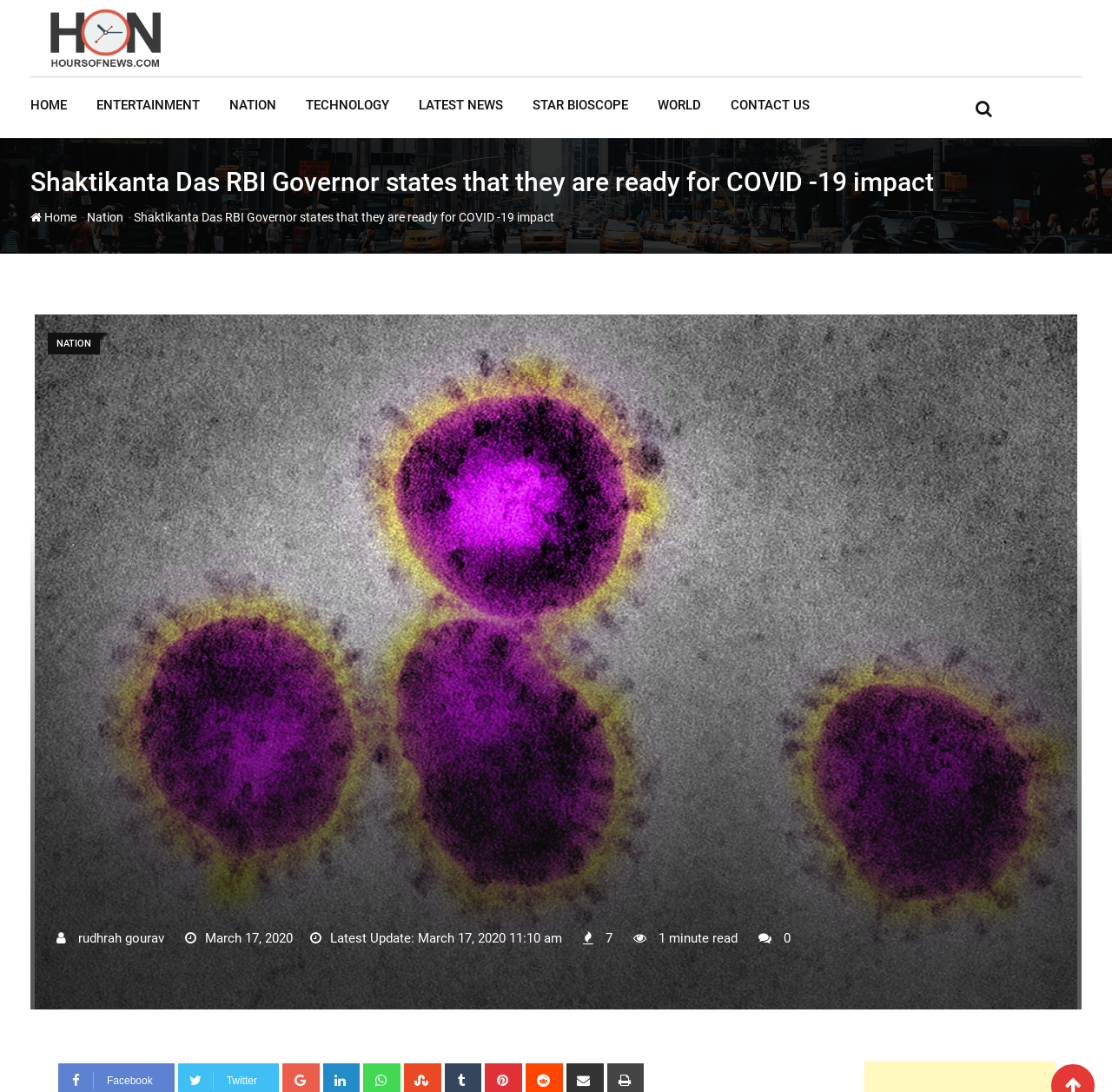How many links are there in the top navigation bar?
Provide a concise answer using a single word or phrase based on the image.

8